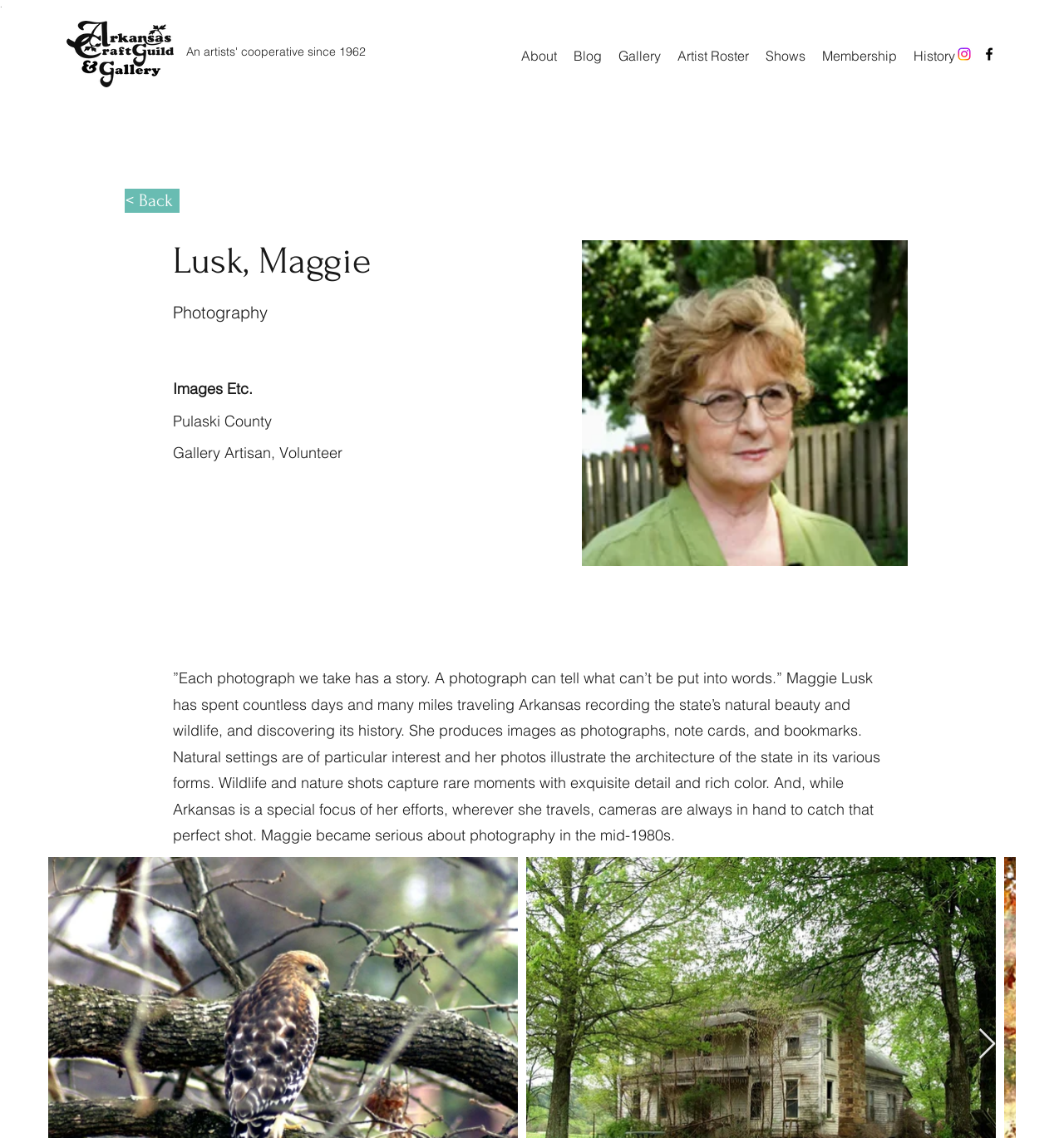Highlight the bounding box coordinates of the region I should click on to meet the following instruction: "Click the Arkansas Craft Guild & Gallery Logo".

[0.062, 0.018, 0.163, 0.077]